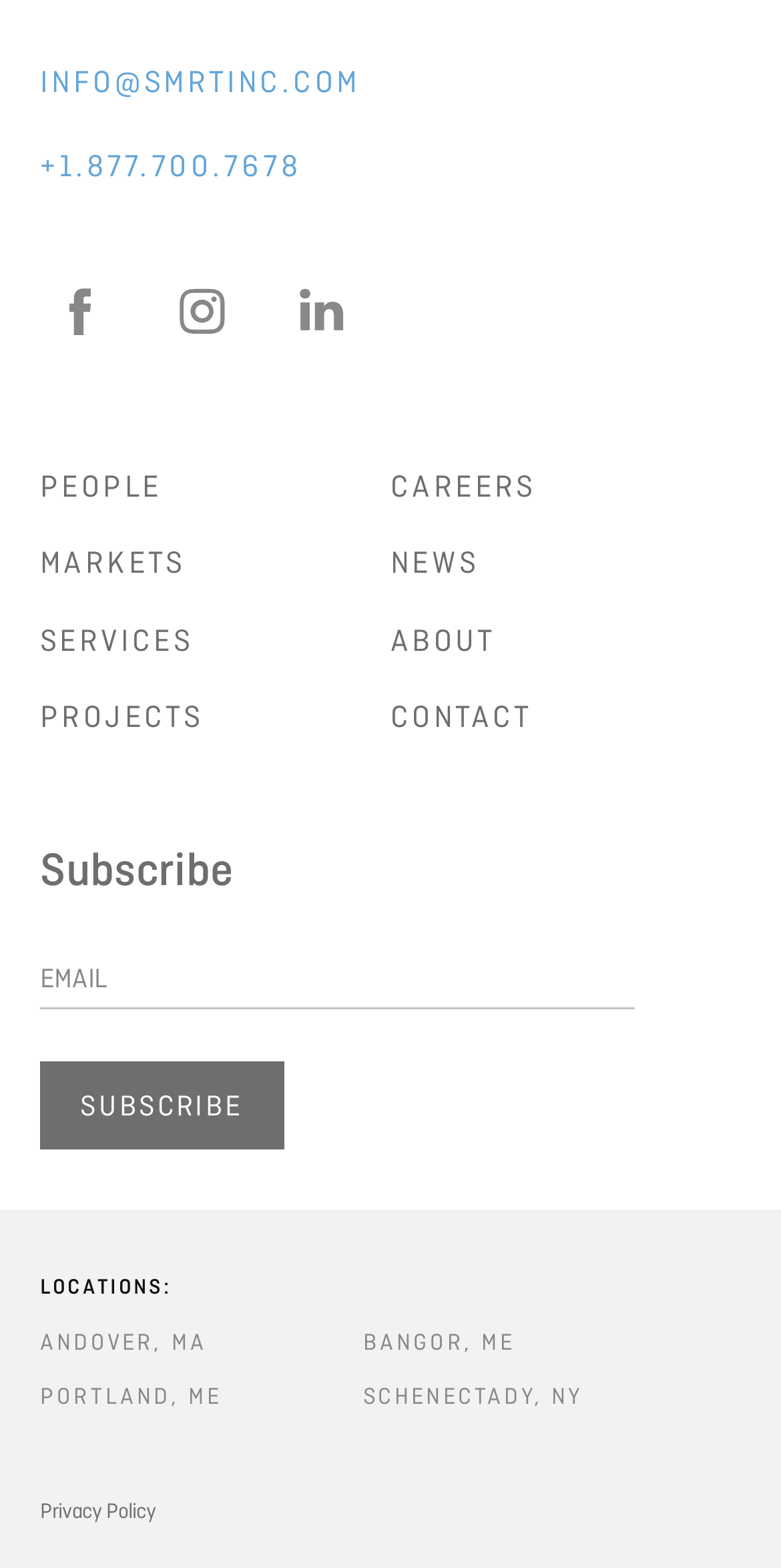Mark the bounding box of the element that matches the following description: "Privacy Policy".

[0.051, 0.955, 0.2, 0.971]